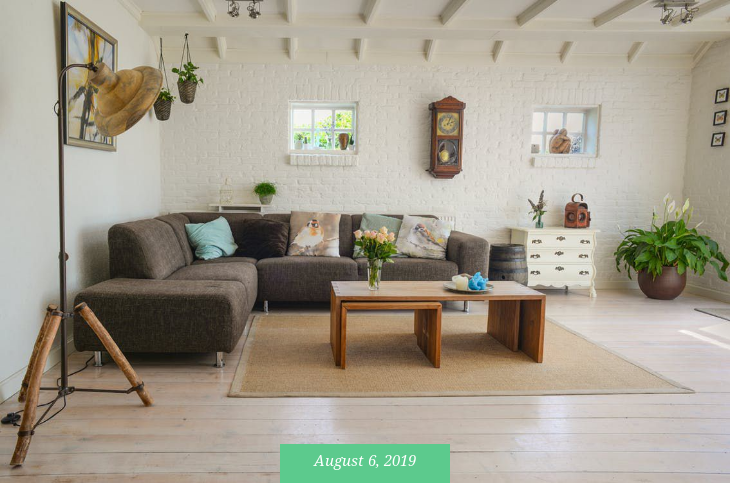What is on the rustic wooden coffee table?
Based on the visual, give a brief answer using one word or a short phrase.

A vase of fresh flowers